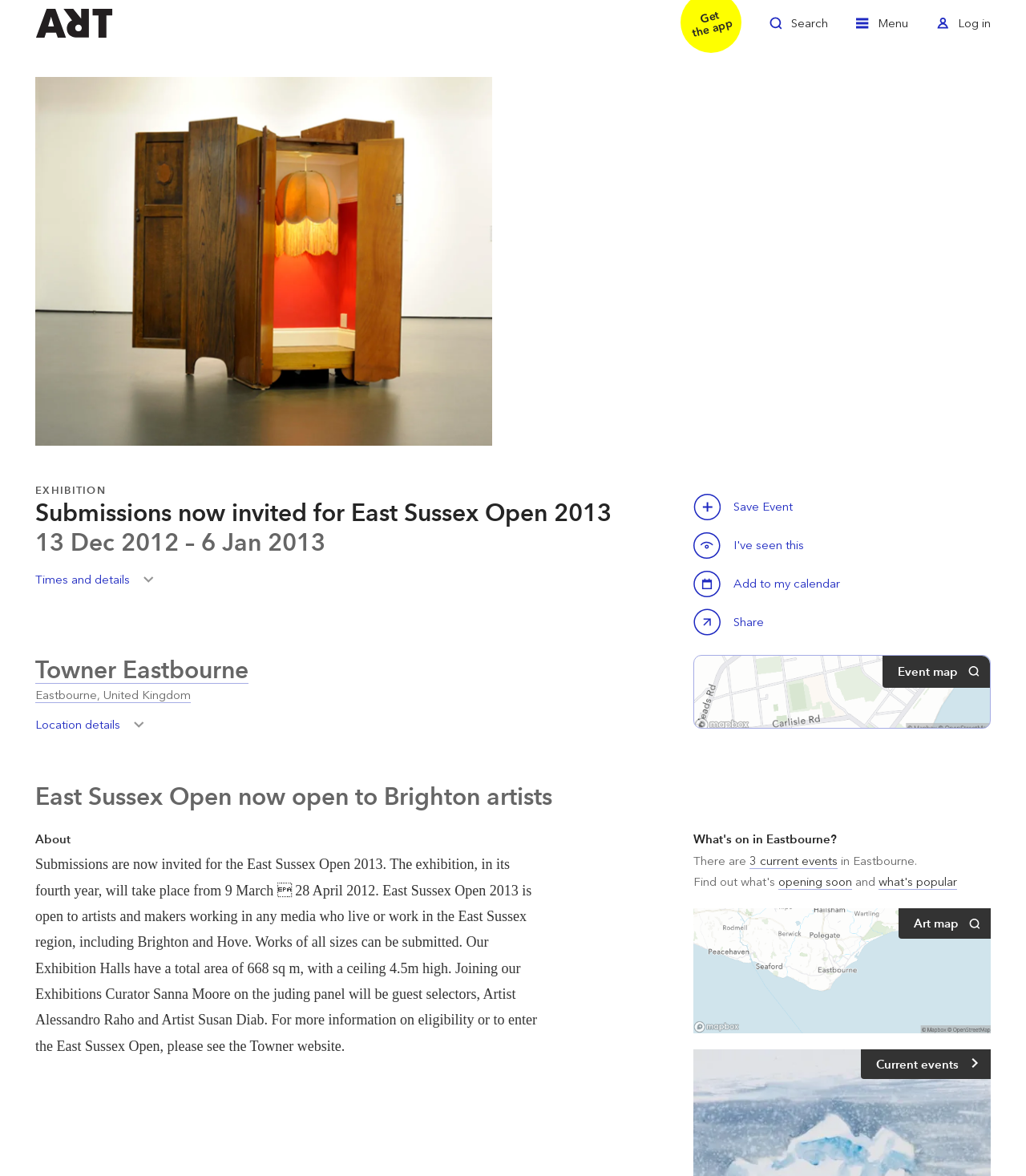Where is the exhibition taking place?
Answer the question with a single word or phrase by looking at the picture.

Towner Eastbourne